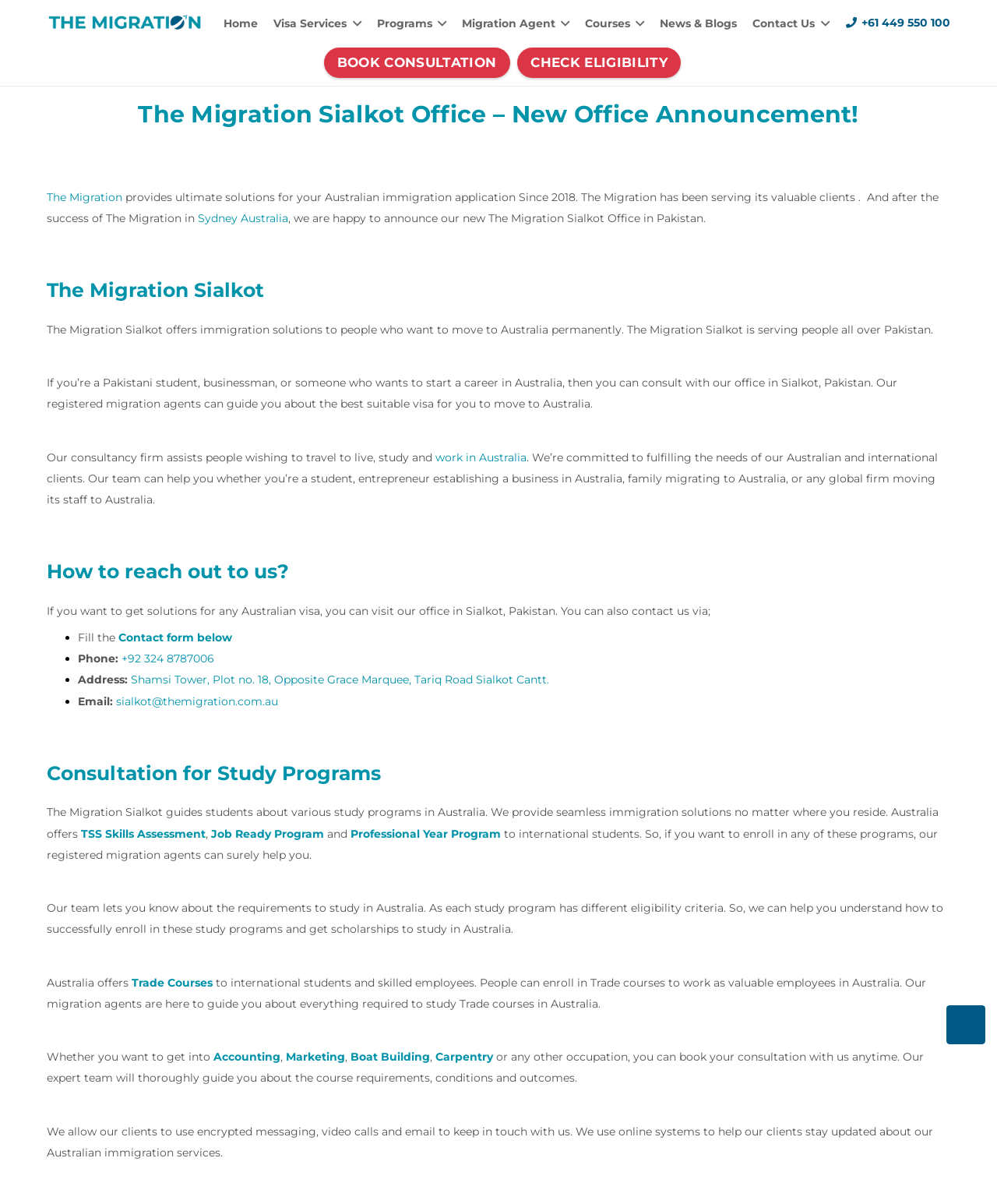Please locate and retrieve the main header text of the webpage.

The Migration Sialkot Office – New Office Announcement!